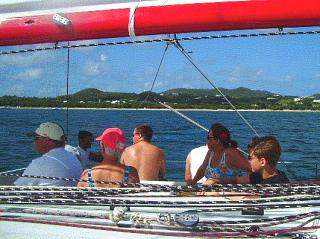What is the landscape in the background?
Using the image as a reference, answer the question with a short word or phrase.

Lush green hills